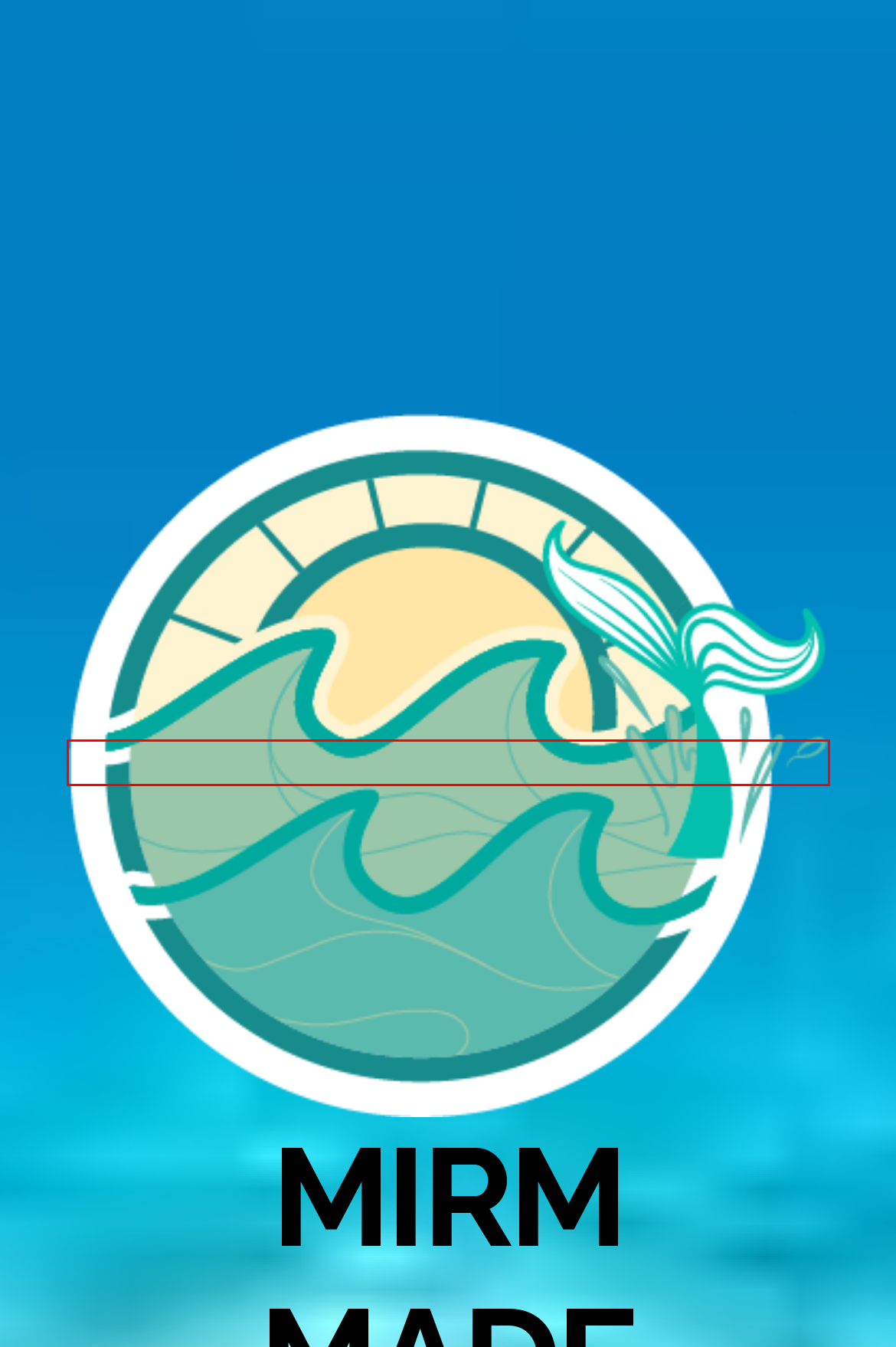Analyze the screenshot of a webpage with a red bounding box and select the webpage description that most accurately describes the new page resulting from clicking the element inside the red box. Here are the candidates:
A. Remembering Jim Mohler - Biola News - Biola University
B. Family – Mirm Made Tales
C. Stay or Go – Mirm Made Tales
D. Family Friday #15 Vacation – Mirm Made Tales
E. Family Friday #10 Seeing People – Mirm Made Tales
F. Registration Form ‹ Mirm Made Tales — WordPress
G. Mirm Made Tales – Living under the Mercy (Mer-Sea)
H. To Vent or Not to Vent – Mirm Made Tales

G